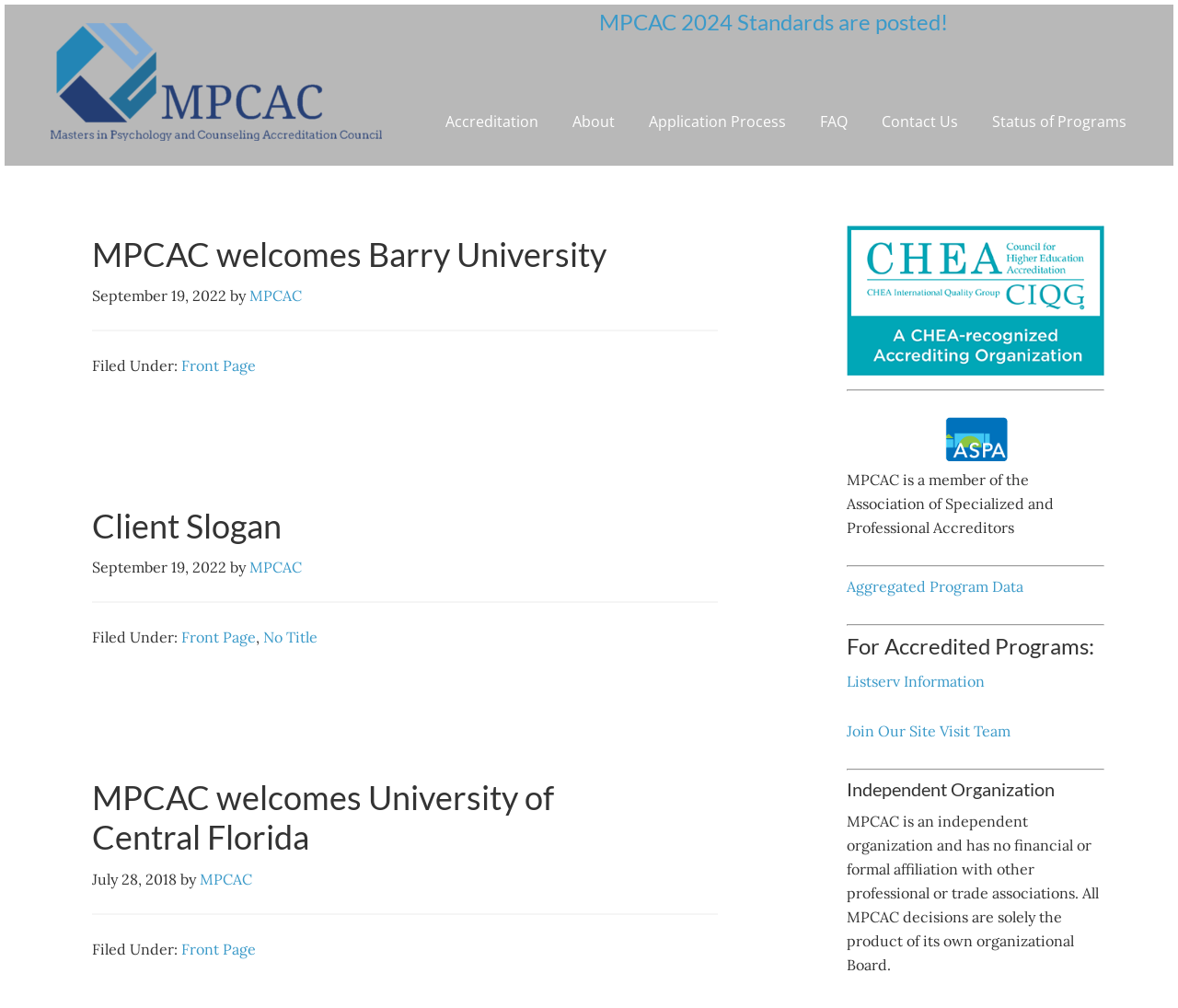Using the element description MPCAC welcomes Barry University, predict the bounding box coordinates for the UI element. Provide the coordinates in (top-left x, top-left y, bottom-right x, bottom-right y) format with values ranging from 0 to 1.

[0.078, 0.232, 0.515, 0.272]